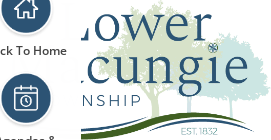Please reply to the following question using a single word or phrase: 
What is the purpose of the navigational icons?

Easy access to resources